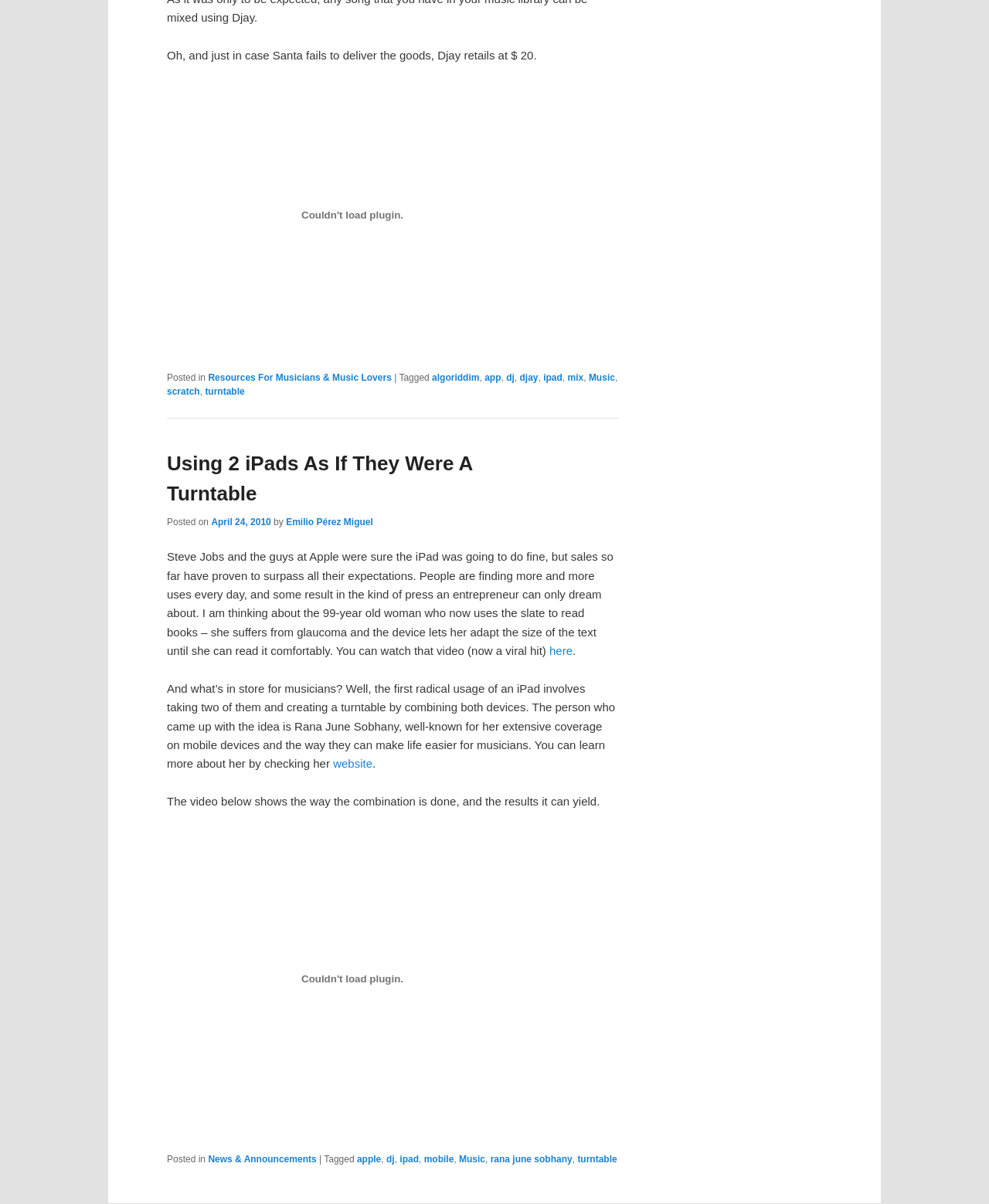Answer the question using only a single word or phrase: 
What is the purpose of the video mentioned in the article?

To show how to combine 2 iPads as a turntable